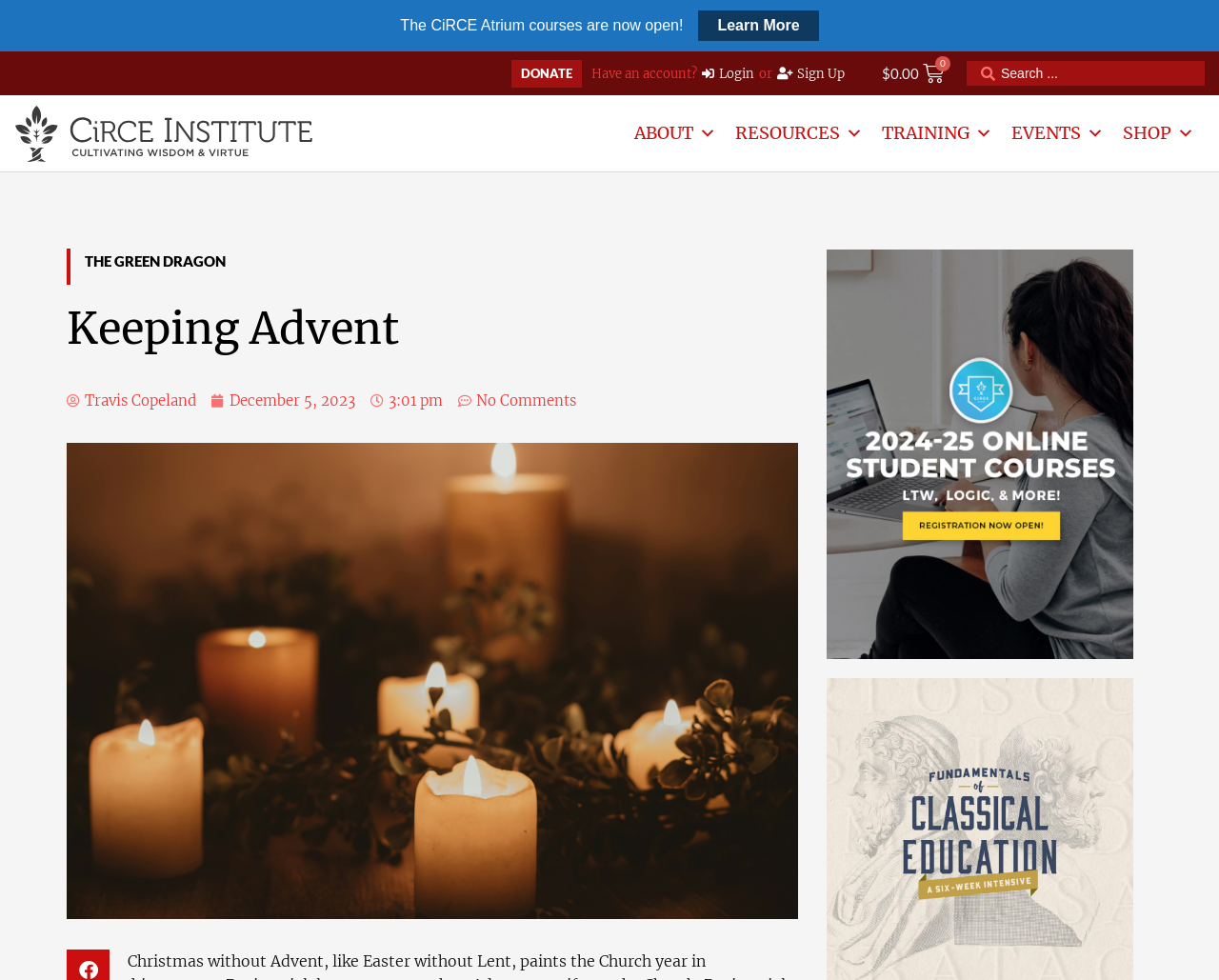What is the name of the institute?
Please use the image to deliver a detailed and complete answer.

The name of the institute can be found in the root element 'Keeping Advent | CiRCE Institute', which indicates that the webpage is related to the CiRCE Institute.